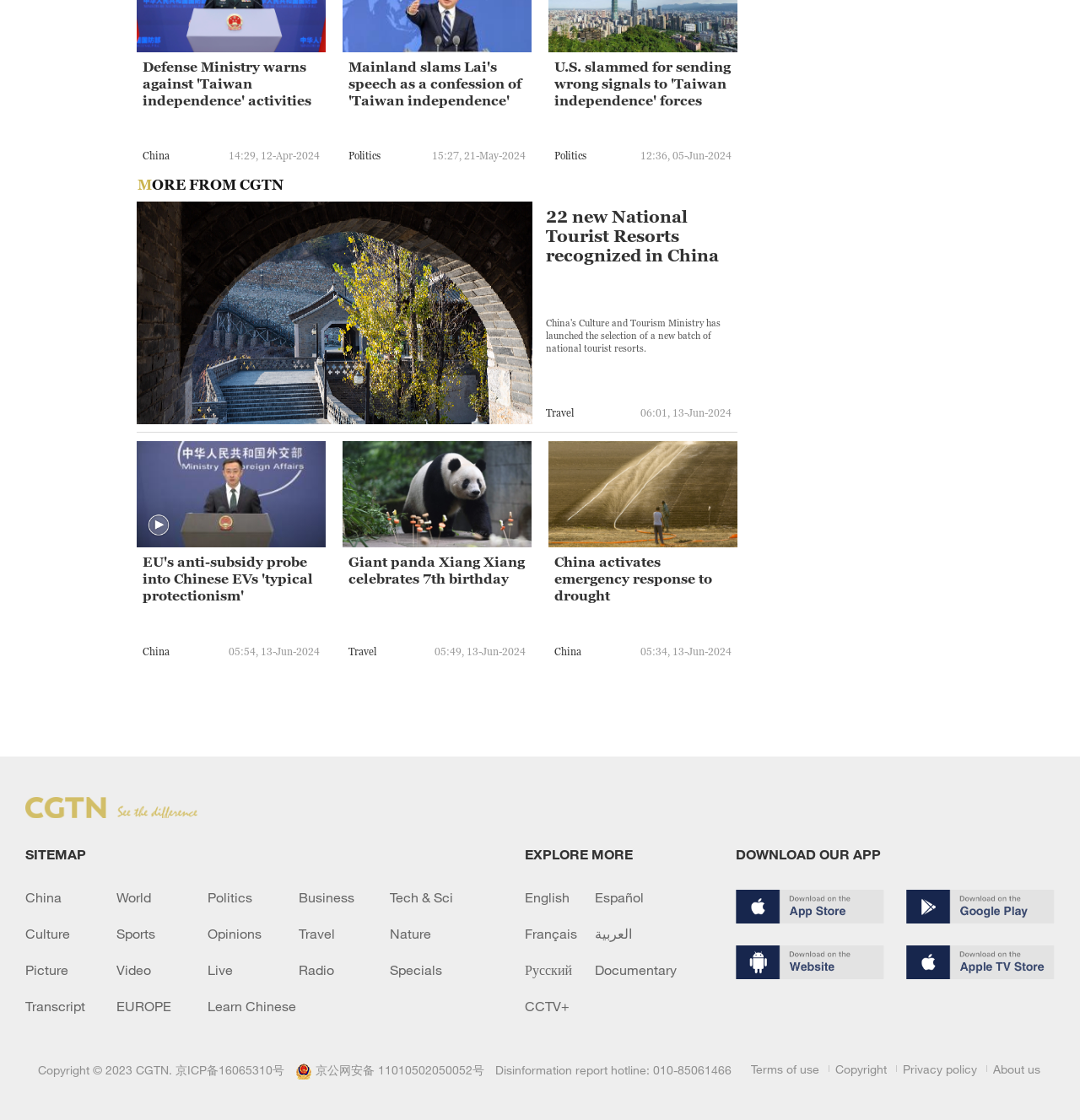Identify the bounding box coordinates for the region to click in order to carry out this instruction: "Click on the 'Defense Ministry warns against 'Taiwan independence' activities' news link". Provide the coordinates using four float numbers between 0 and 1, formatted as [left, top, right, bottom].

[0.132, 0.052, 0.296, 0.112]